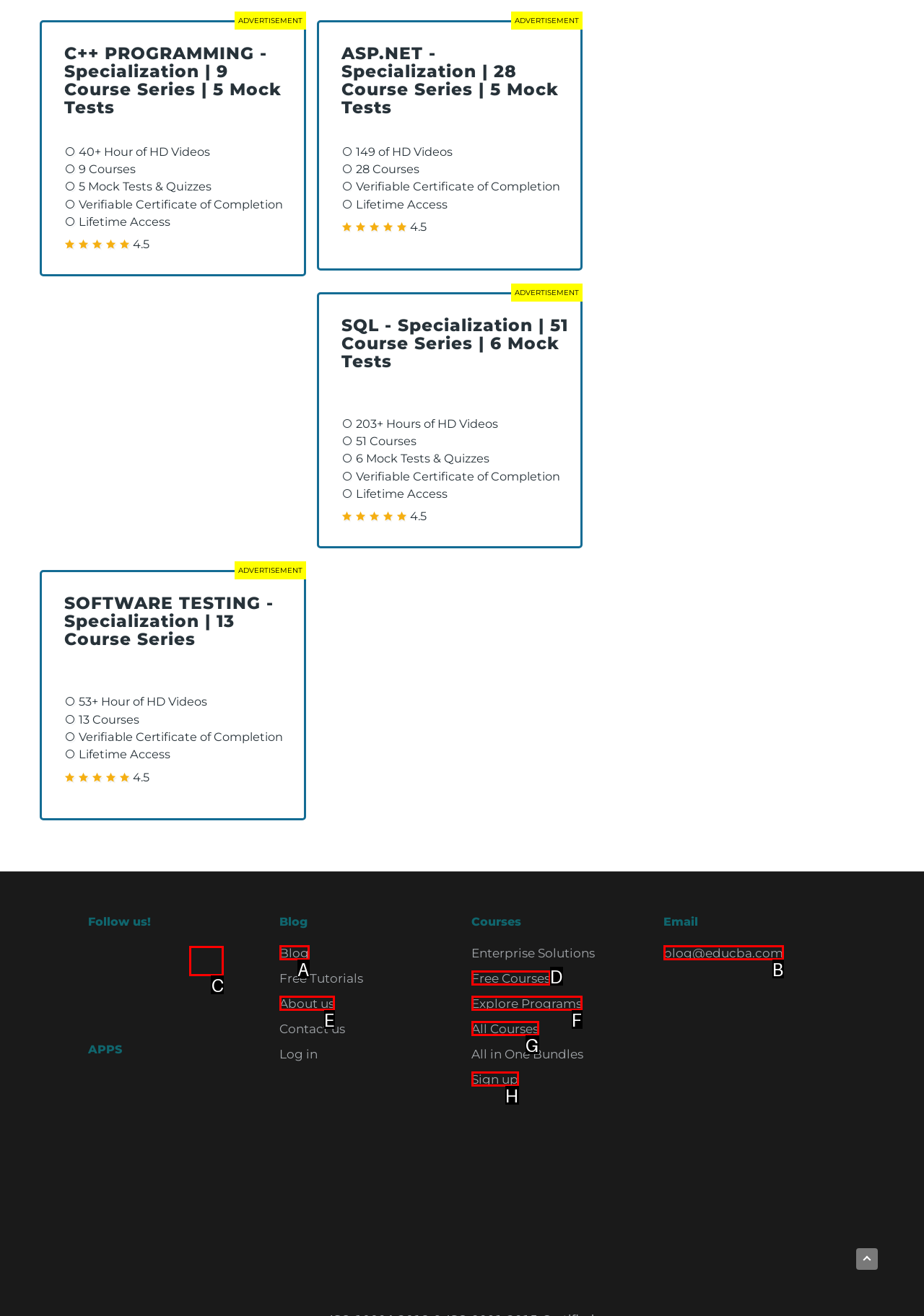Choose the HTML element that best fits the given description: All Courses. Answer by stating the letter of the option.

G